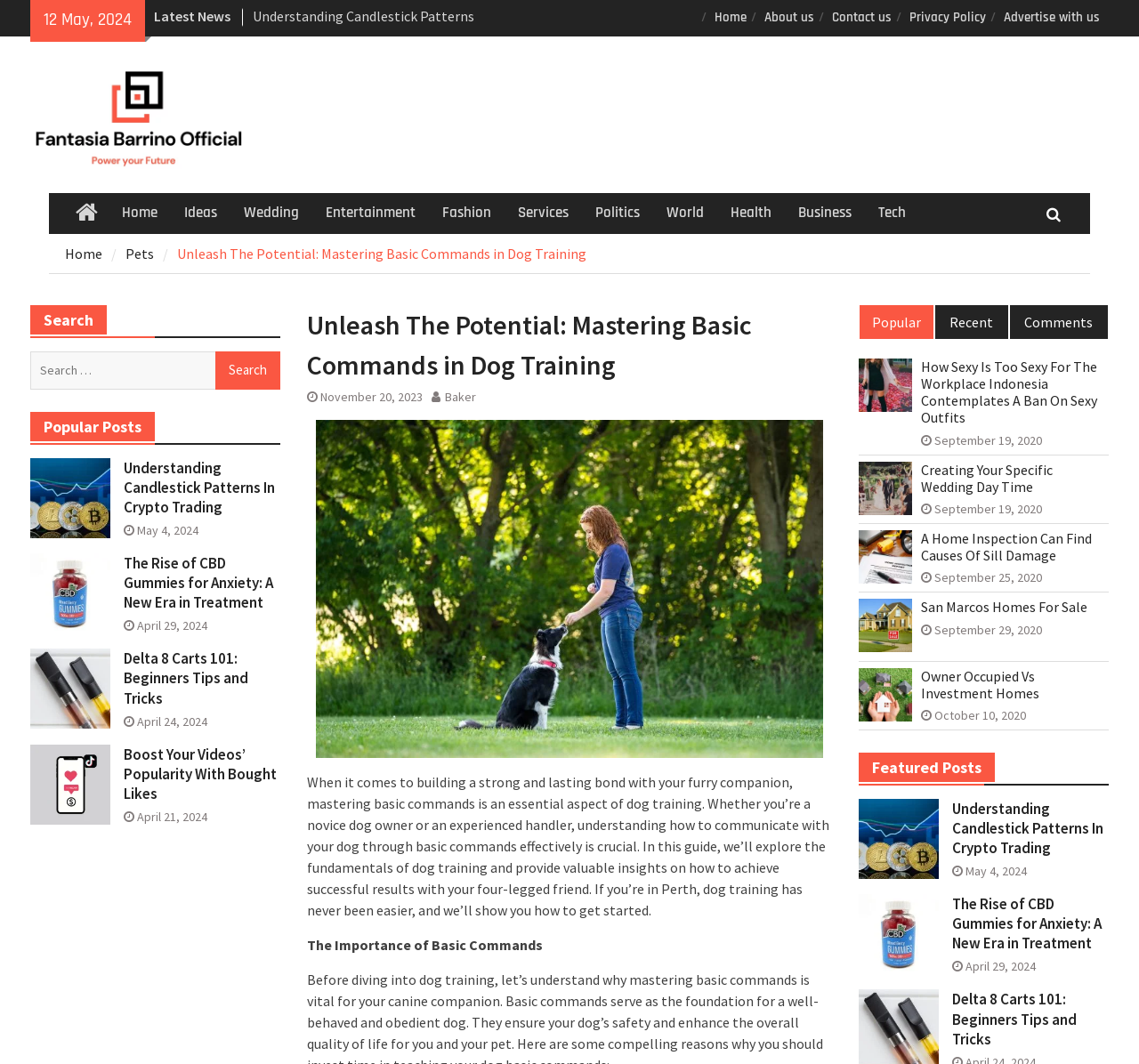Determine the bounding box for the HTML element described here: "San Marcos Homes For Sale". The coordinates should be given as [left, top, right, bottom] with each number being a float between 0 and 1.

[0.809, 0.563, 0.967, 0.579]